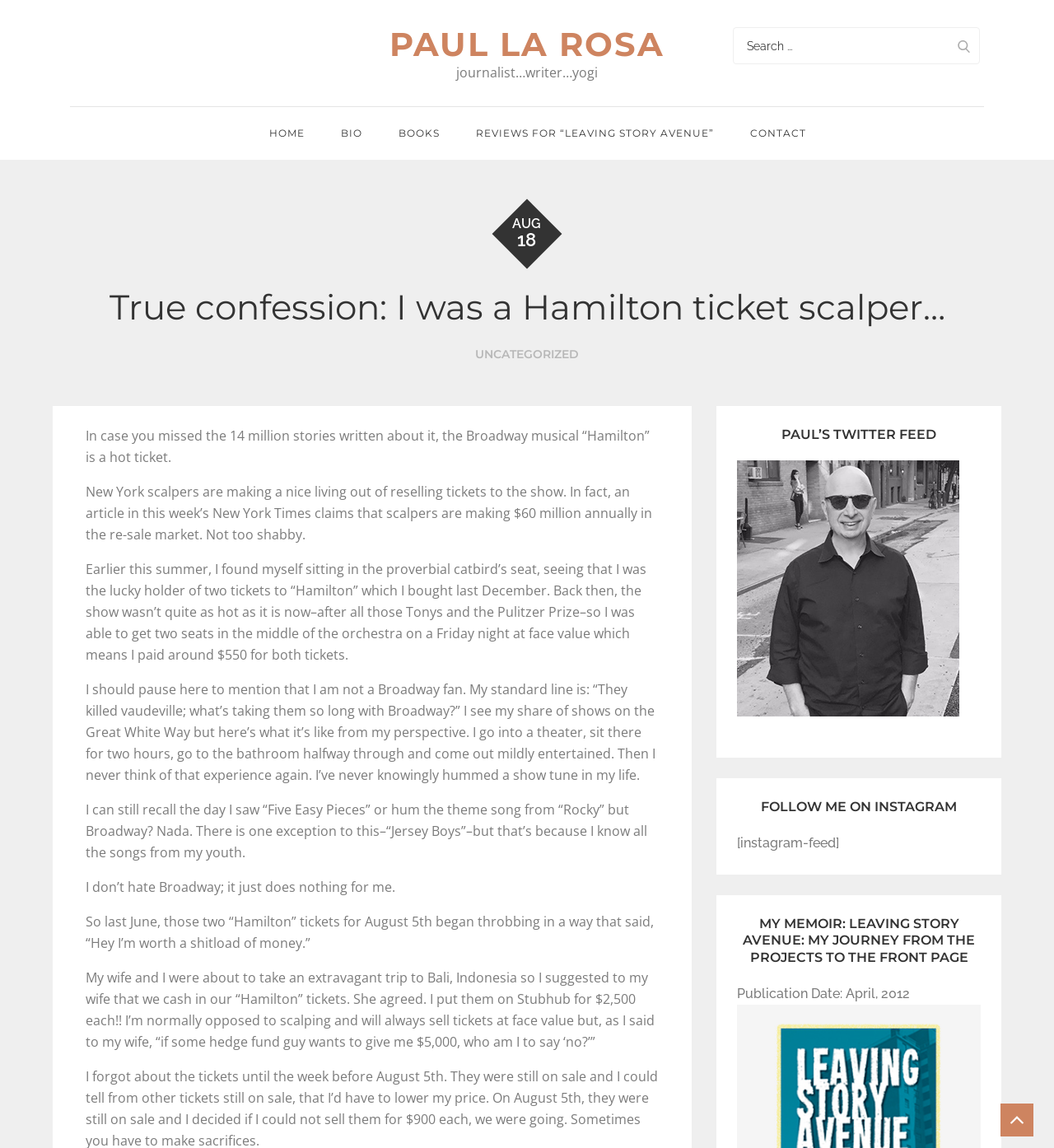Please identify the bounding box coordinates of the clickable area that will fulfill the following instruction: "View Paul's Instagram feed". The coordinates should be in the format of four float numbers between 0 and 1, i.e., [left, top, right, bottom].

[0.7, 0.696, 0.93, 0.711]